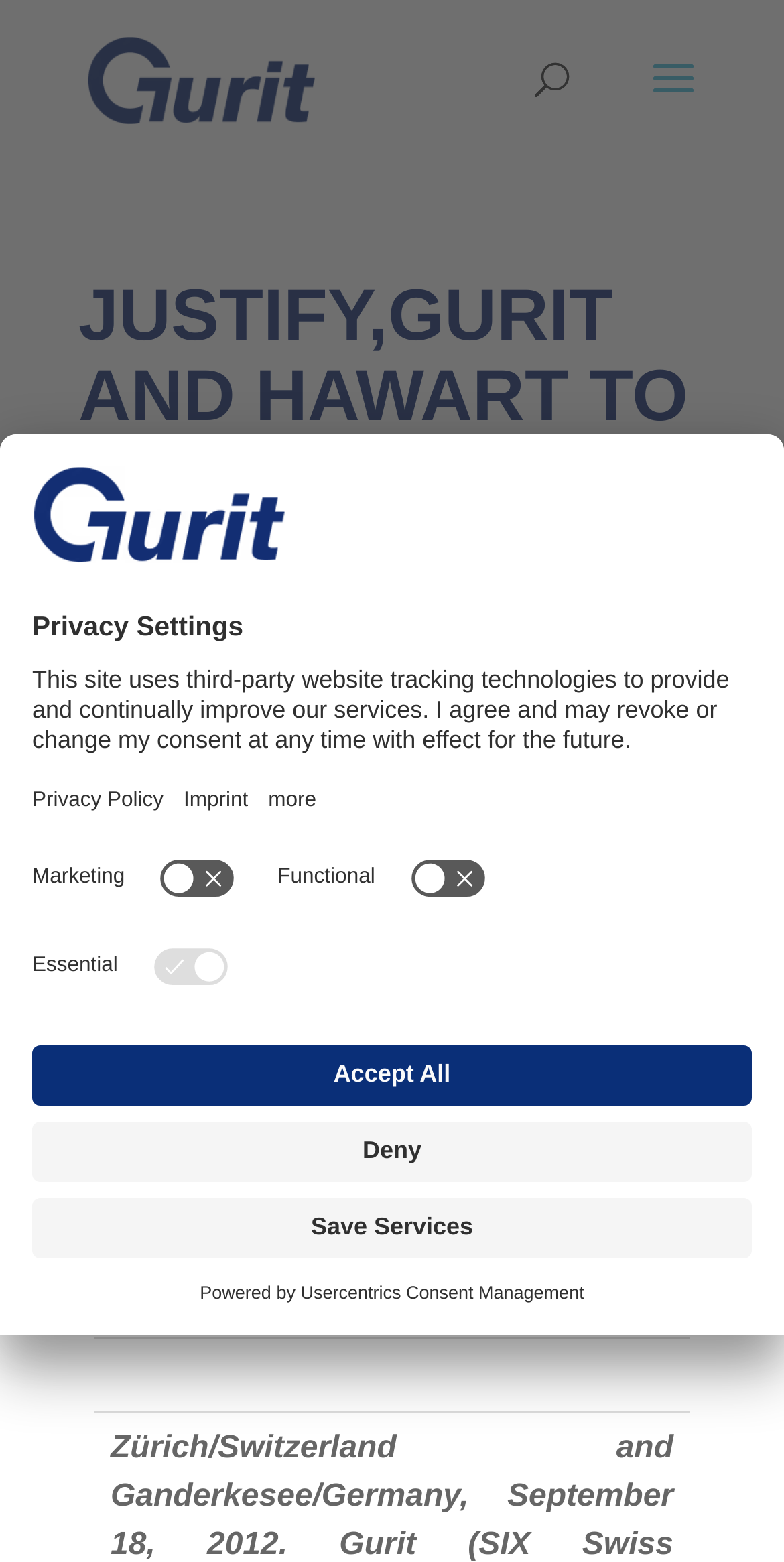Generate a comprehensive description of the contents of the webpage.

The webpage appears to be a news article or press release about a cooperation between Gurit and Hawart in manufacturing mould and transport systems for wind rotor blades. 

At the top left, there is a link to Gurit's website, accompanied by a small Gurit logo image. 

Below this, there is a search bar that spans about half of the page width. 

The main content of the page is a heading that reads "GURIT AND HAWART TO COOPERATE IN MOULD AND TRANSPORT SYSTEMS MANUFACTURING FOR WIND ROTOR BLADES" in a large font size. 

Underneath the heading, there are two rows of text. The first row contains the article's title, "Gurit and Hawart to cooperate in mould and transport systems manufacturing for wind rotor blades", and the second row is empty. 

On the bottom left, there is a button to open privacy settings. When clicked, a dialog box appears, covering most of the page. The dialog box has a heading "Privacy Settings" and explains how the site uses third-party tracking technologies. There are links to open the privacy policy and imprint, as well as buttons to save services, deny, or accept all. 

Below the privacy settings button, there are three switches to control marketing, functional, and essential services, each accompanied by a static text label. The essential switch is disabled and checked by default. 

At the very bottom, there is a line of text that reads "Powered by" followed by a link to Usercentrics Consent Management.